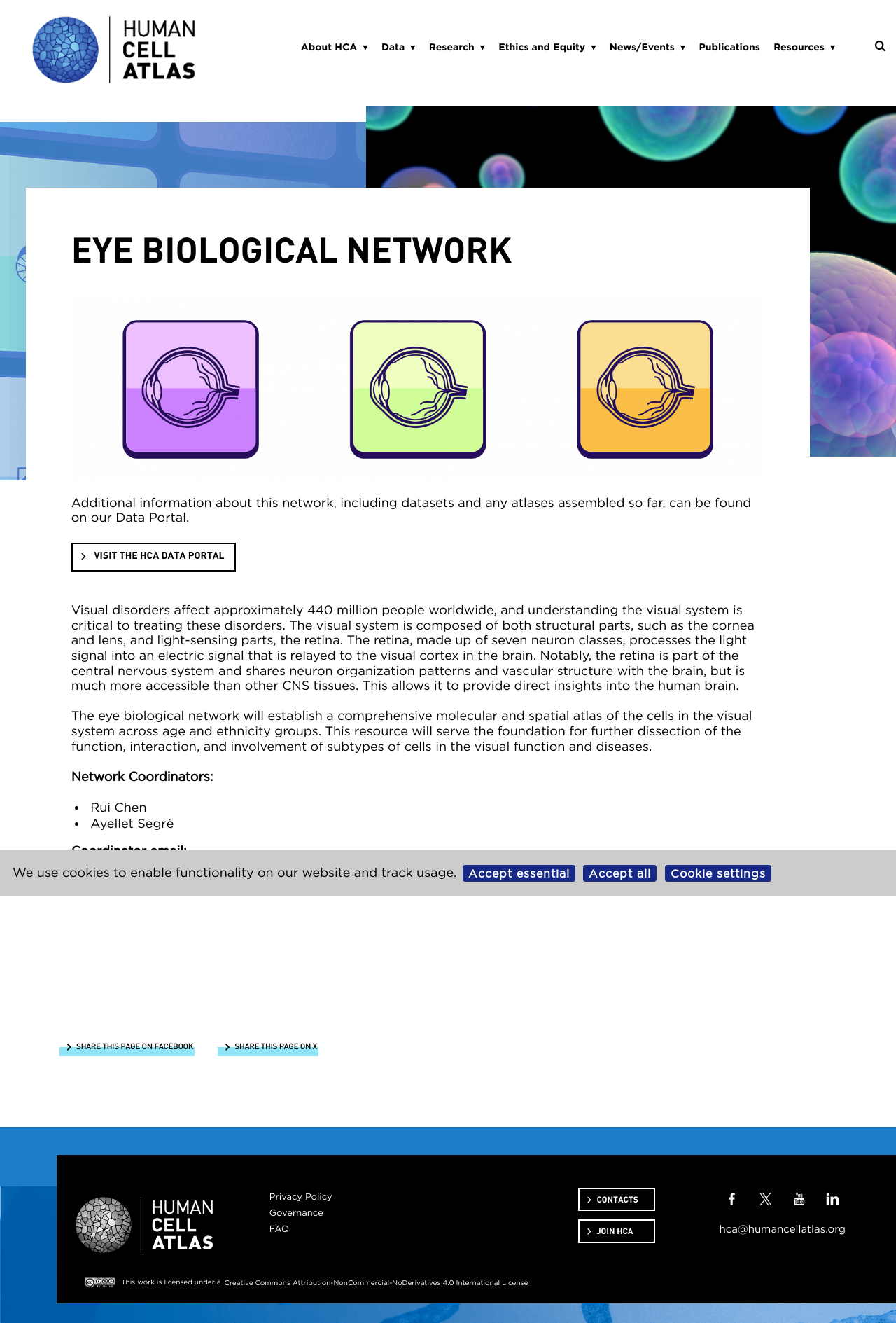Who are the network coordinators?
Refer to the image and provide a concise answer in one word or phrase.

Rui Chen and Ayellet Segrè